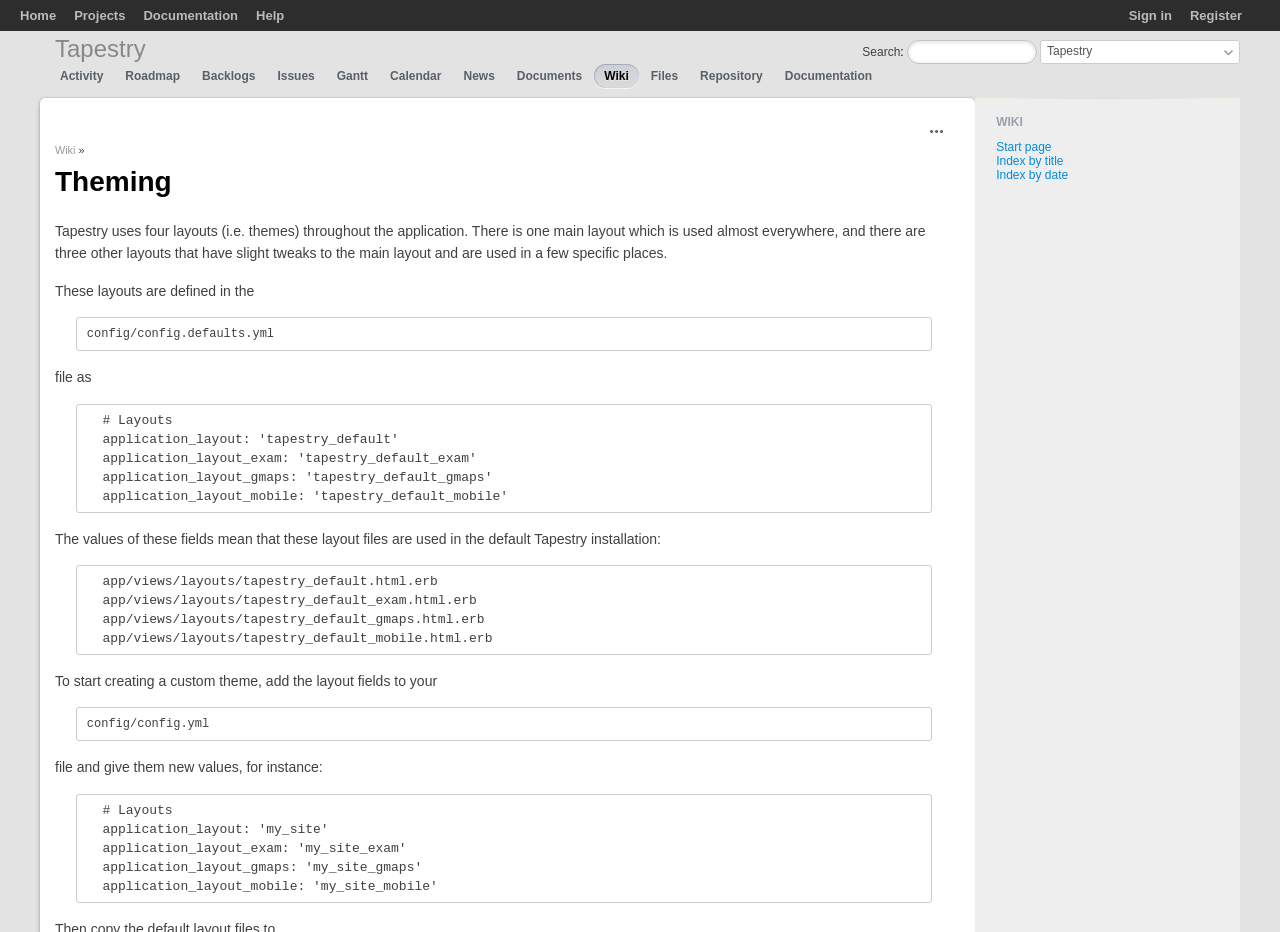Please specify the bounding box coordinates of the area that should be clicked to accomplish the following instruction: "Read the wiki". The coordinates should consist of four float numbers between 0 and 1, i.e., [left, top, right, bottom].

[0.464, 0.069, 0.499, 0.094]